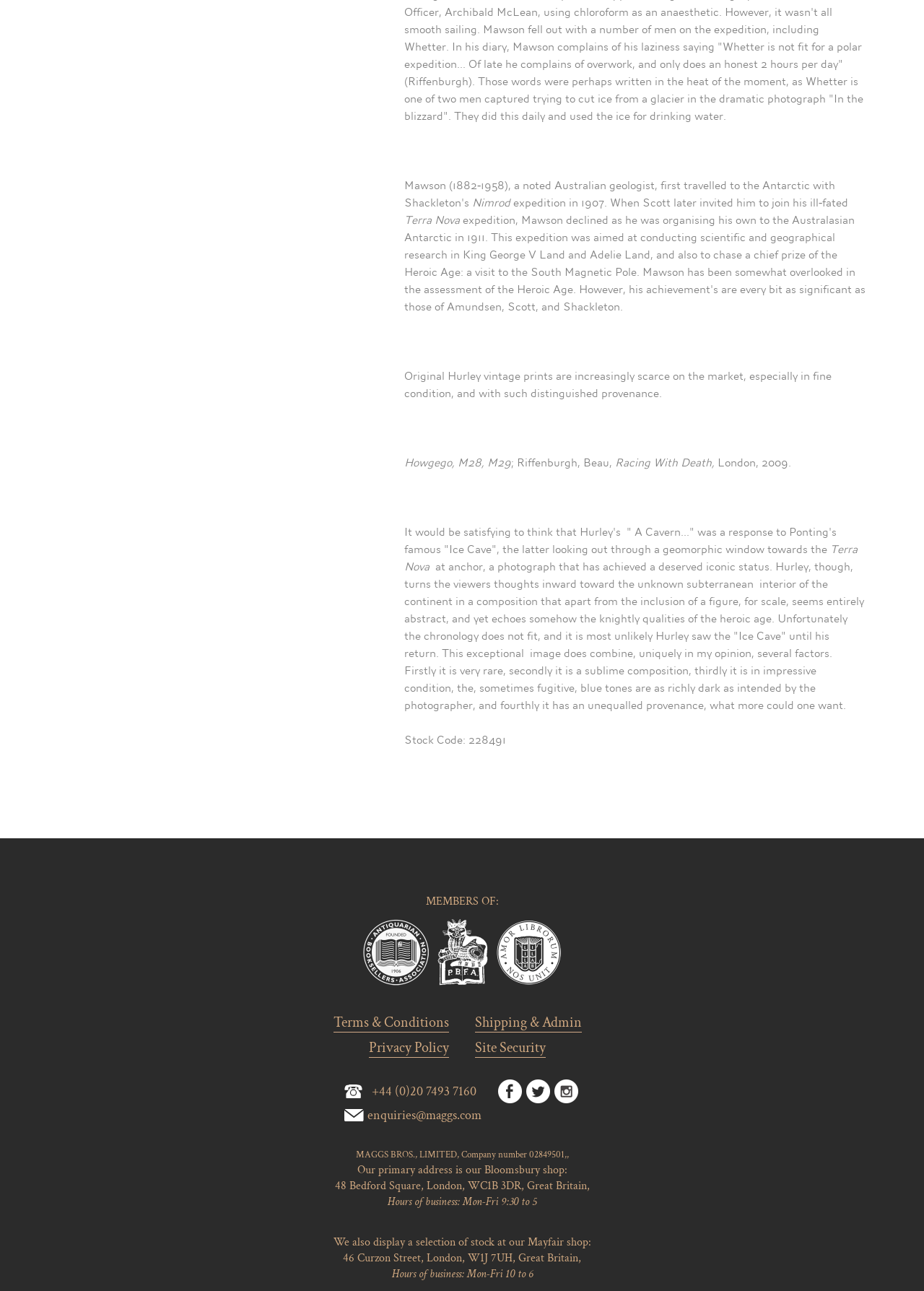Using the element description: "Provincial Booksellers Fairs Association", determine the bounding box coordinates for the specified UI element. The coordinates should be four float numbers between 0 and 1, [left, top, right, bottom].

[0.473, 0.712, 0.528, 0.763]